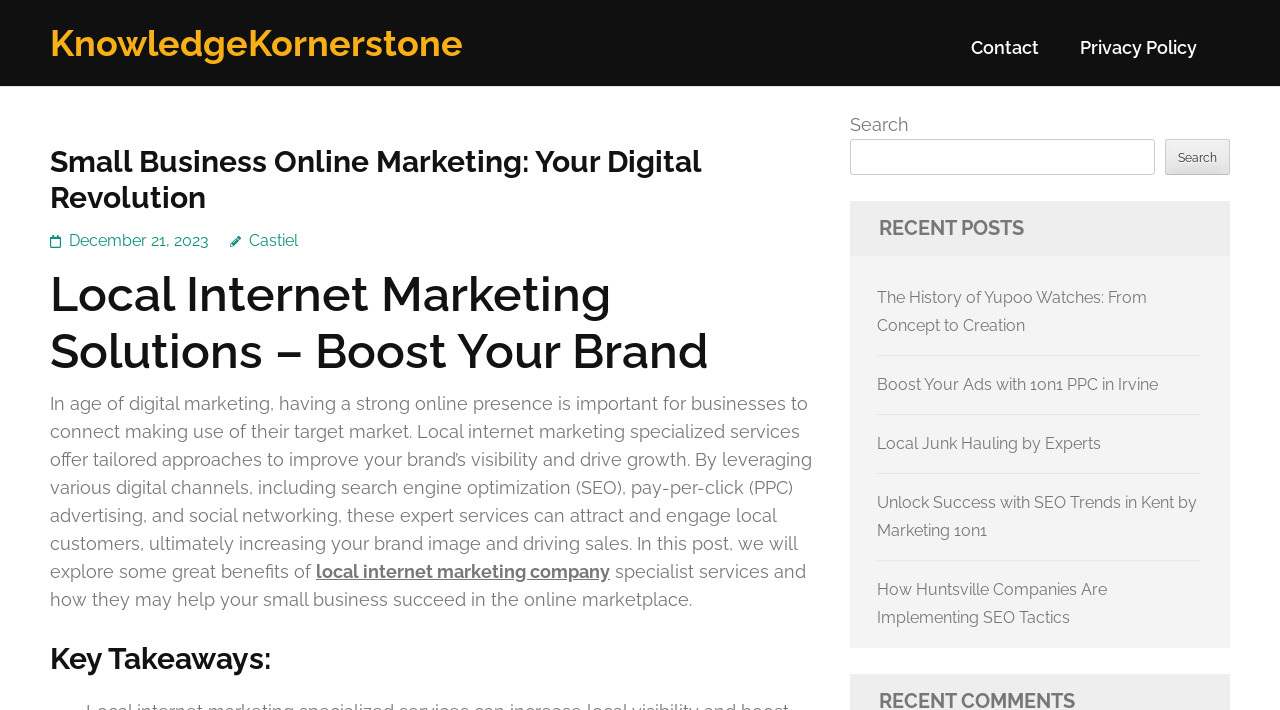Indicate the bounding box coordinates of the clickable region to achieve the following instruction: "Explore recent post about The History of Yupoo Watches."

[0.685, 0.406, 0.896, 0.472]